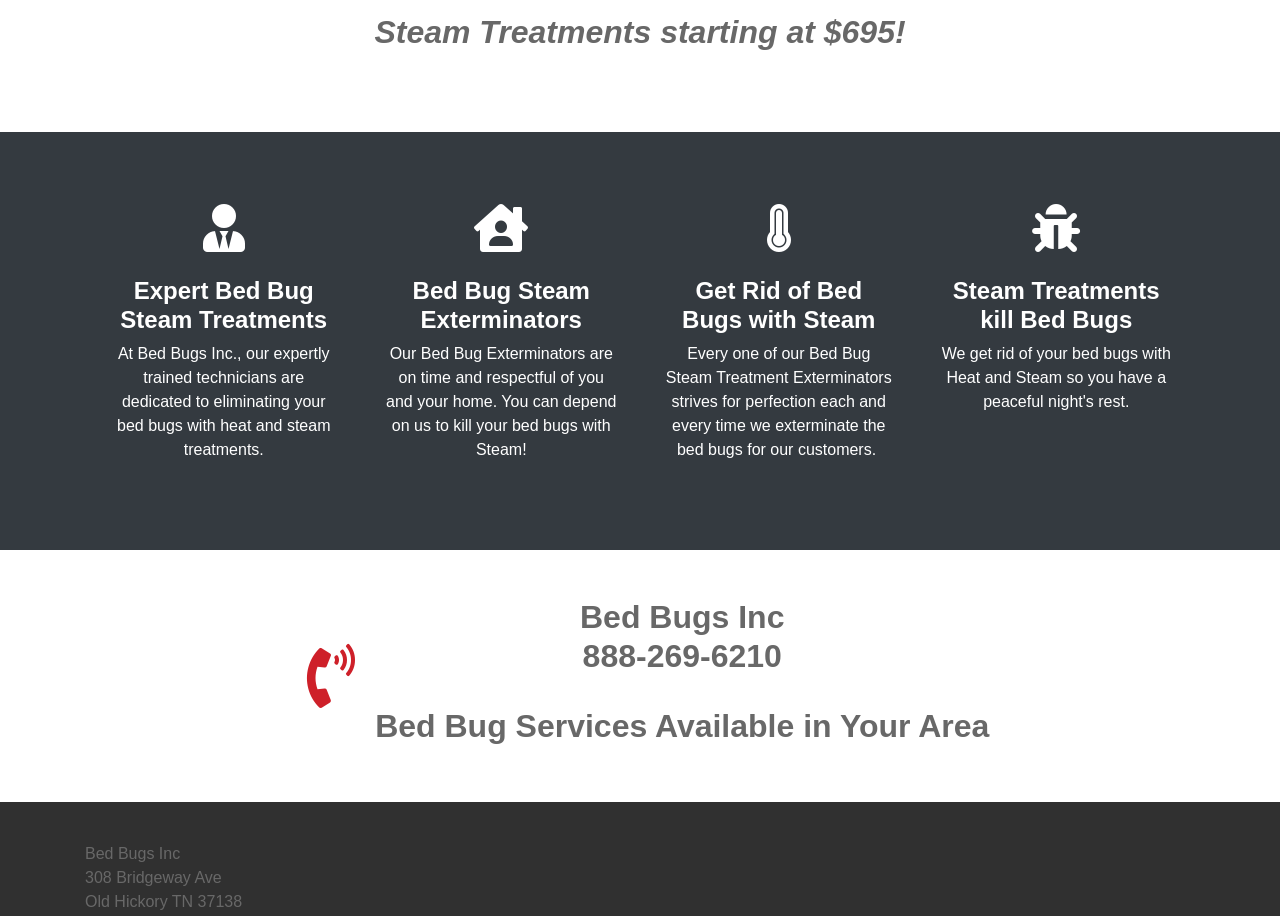Answer briefly with one word or phrase:
What is the purpose of the bed bug exterminators?

To kill bed bugs with steam